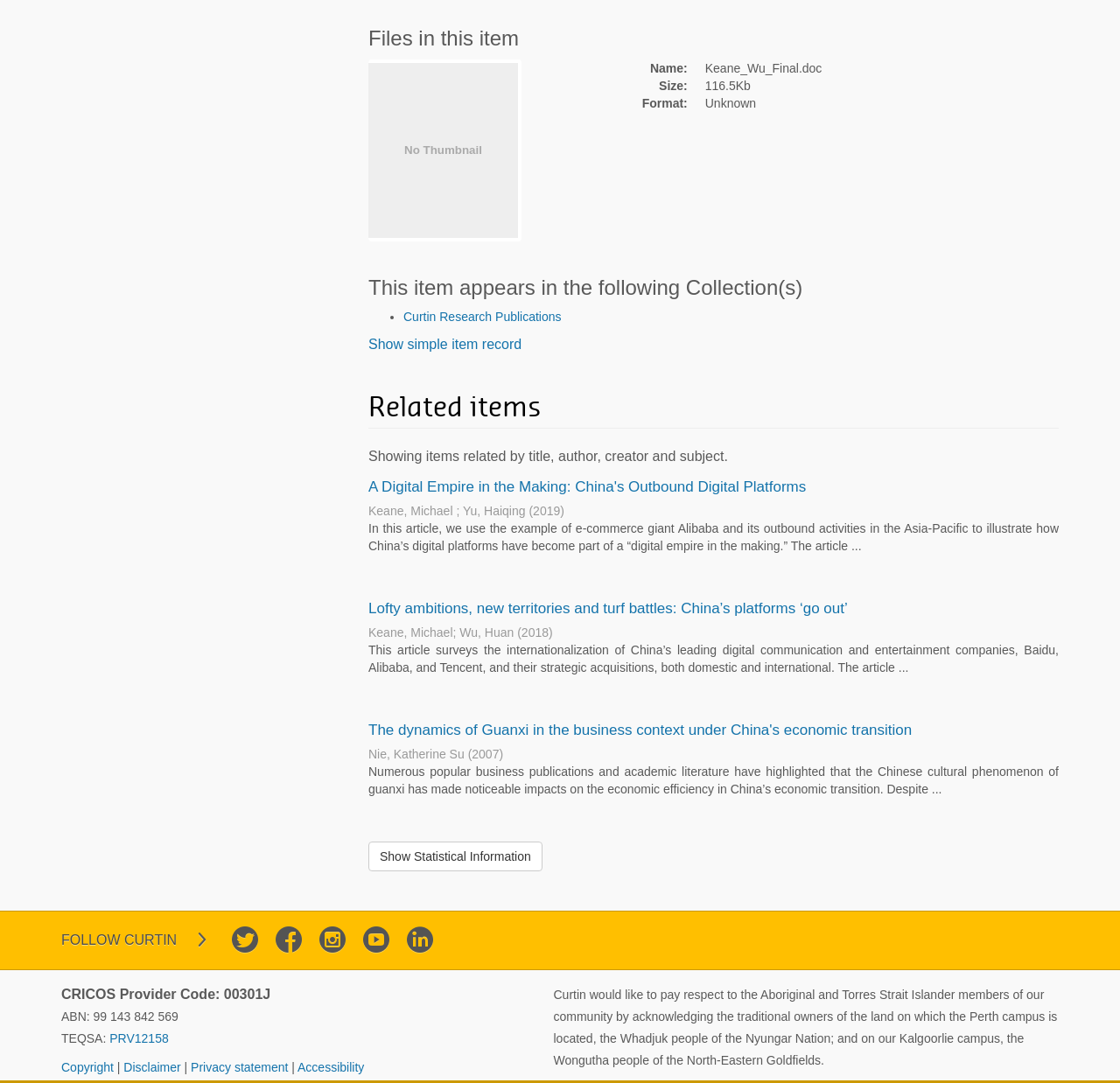What is the title of the first related item?
Give a one-word or short-phrase answer derived from the screenshot.

A Digital Empire in the Making: China's Outbound Digital Platforms